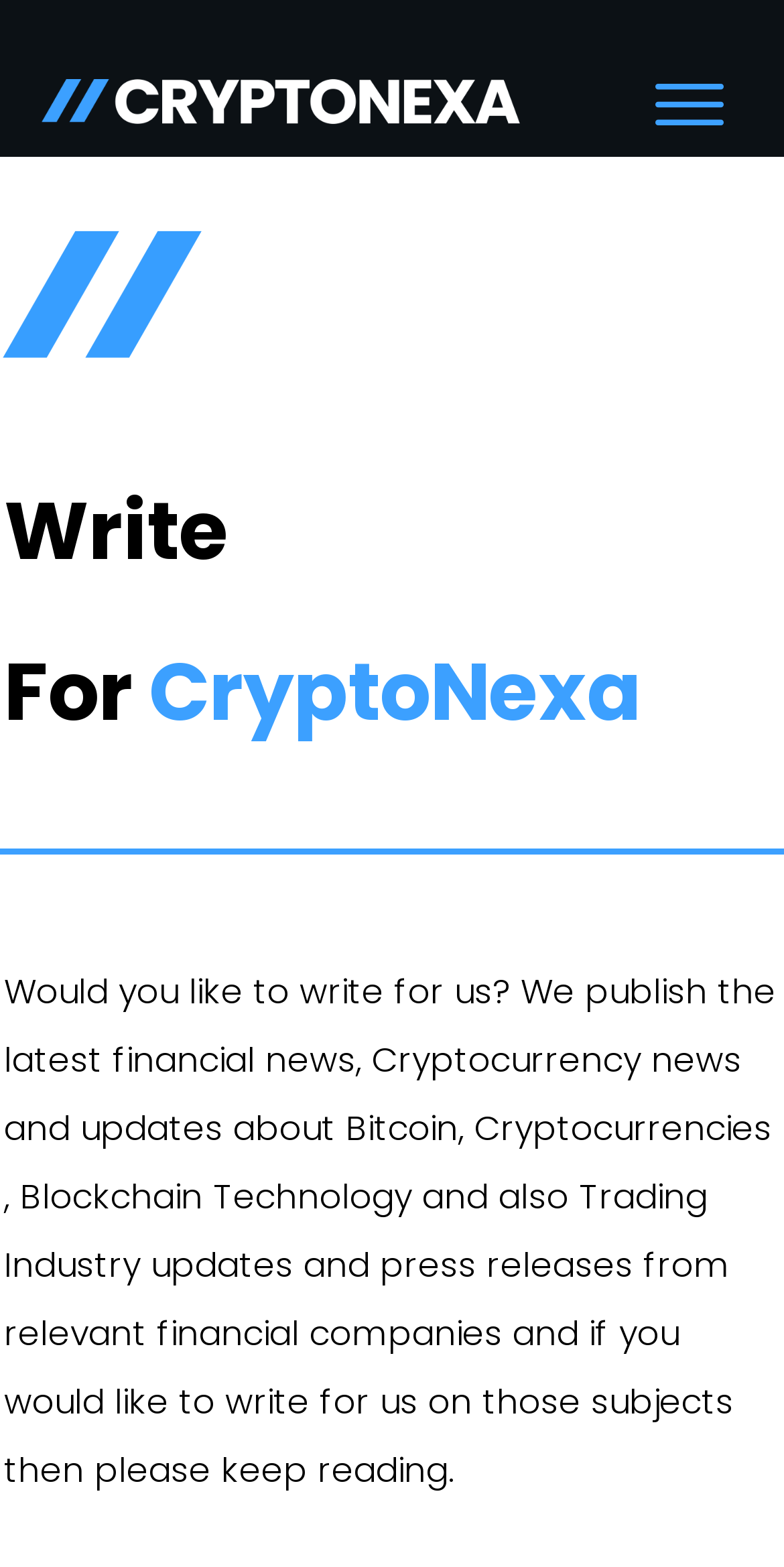Generate a comprehensive description of the contents of the webpage.

The webpage is about writing for CryptoNexa, a platform that publishes financial news, cryptocurrency news, and updates on blockchain technology and the trading industry. 

At the top left corner, there is a CryptoNexa logo, which is a clickable link. To the right of the logo, there is another clickable link with an image, but no text description. 

Below the logo, there is a horizontal section with a background image that spans about a quarter of the page width. 

The main content of the page is divided into two sections. The first section has a heading that reads "Write For CryptoNexa" in two lines, with "Write For" on the first line and "CryptoNexa" on the second line. 

The second section is a paragraph of text that explains the types of content the platform publishes and invites writers to contribute to those subjects. This paragraph is located below the heading and spans almost the entire page width.